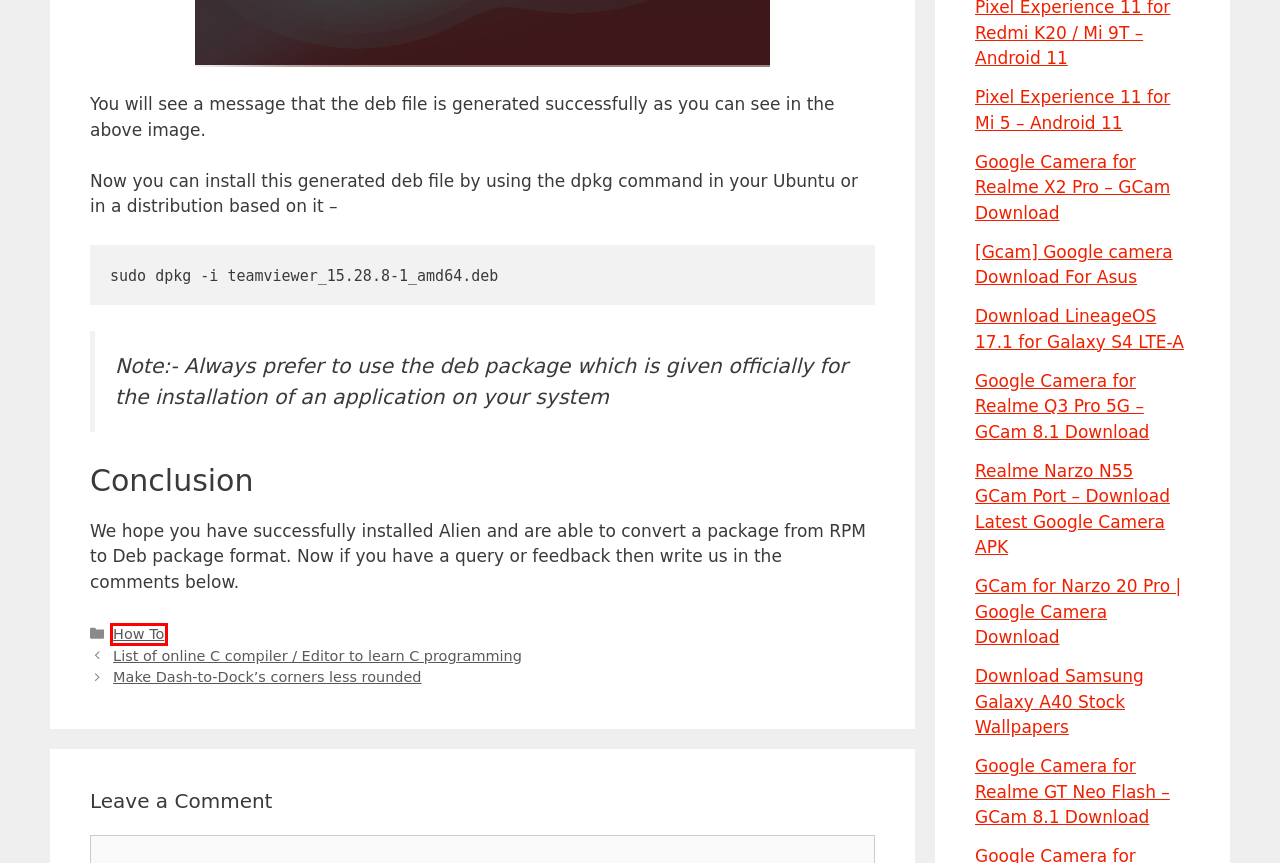A screenshot of a webpage is given, featuring a red bounding box around a UI element. Please choose the webpage description that best aligns with the new webpage after clicking the element in the bounding box. These are the descriptions:
A. Make Dash-to-Dock’s corners less rounded
B. Download LineageOS 17.1 for Galaxy S4 LTE-A
C. How To
D. Realme Narzo N55 GCam Port – Download Latest Google Camera APK
E. [Gcam] Google camera Download For Asus
F. GCam for Narzo 20 Pro | Google Camera Download
G. Google Camera for Realme X2 Pro – GCam Download
H. Google Camera for Realme Q3 Pro 5G – GCam 8.1 Download

C